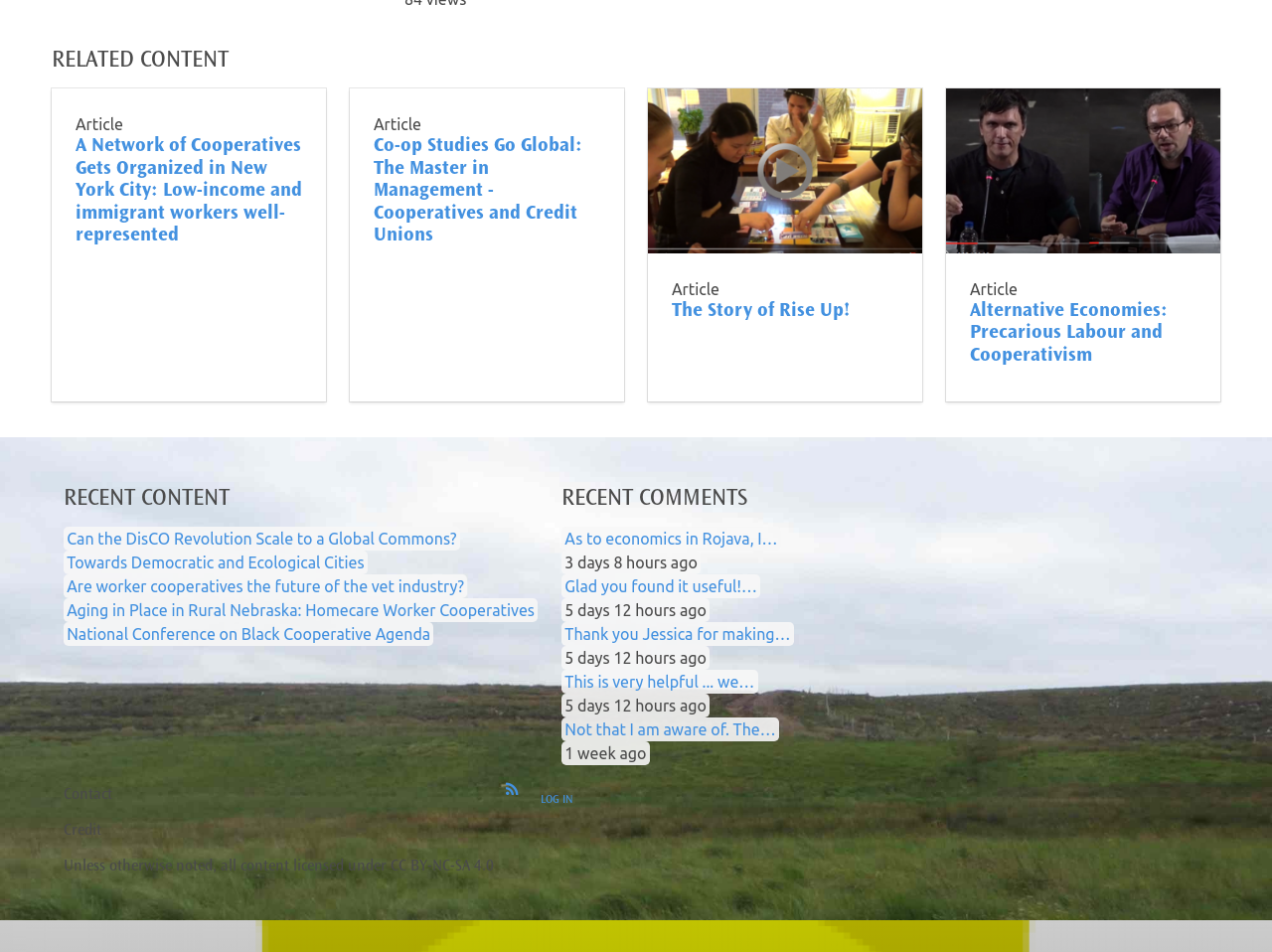Determine the bounding box coordinates of the clickable region to follow the instruction: "Read 'Alternative Economies: Precarious Labour and Cooperativism'".

[0.762, 0.316, 0.941, 0.386]